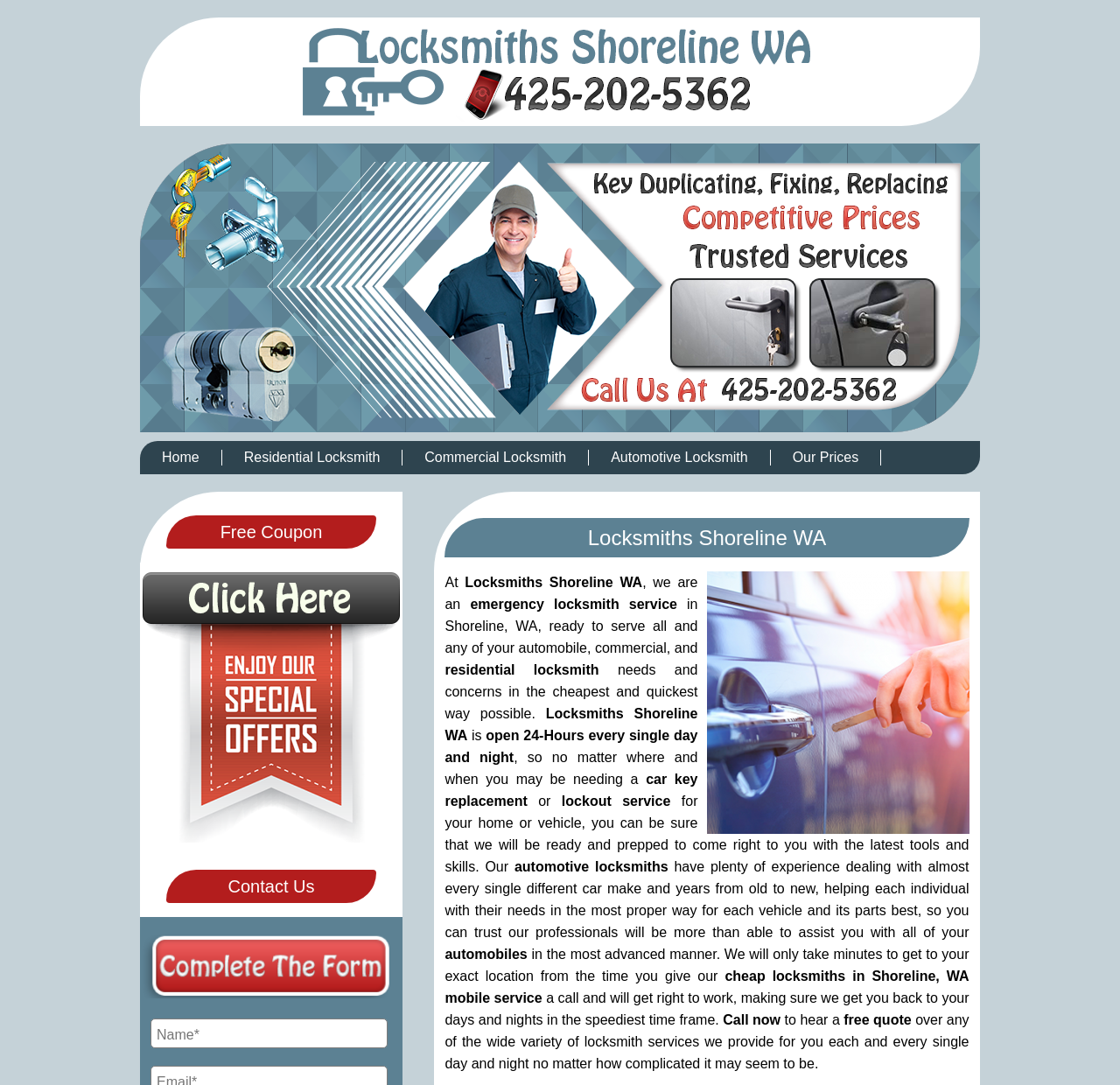Please find the bounding box coordinates of the element's region to be clicked to carry out this instruction: "Click the 'Residential Locksmith' link".

[0.218, 0.415, 0.339, 0.428]